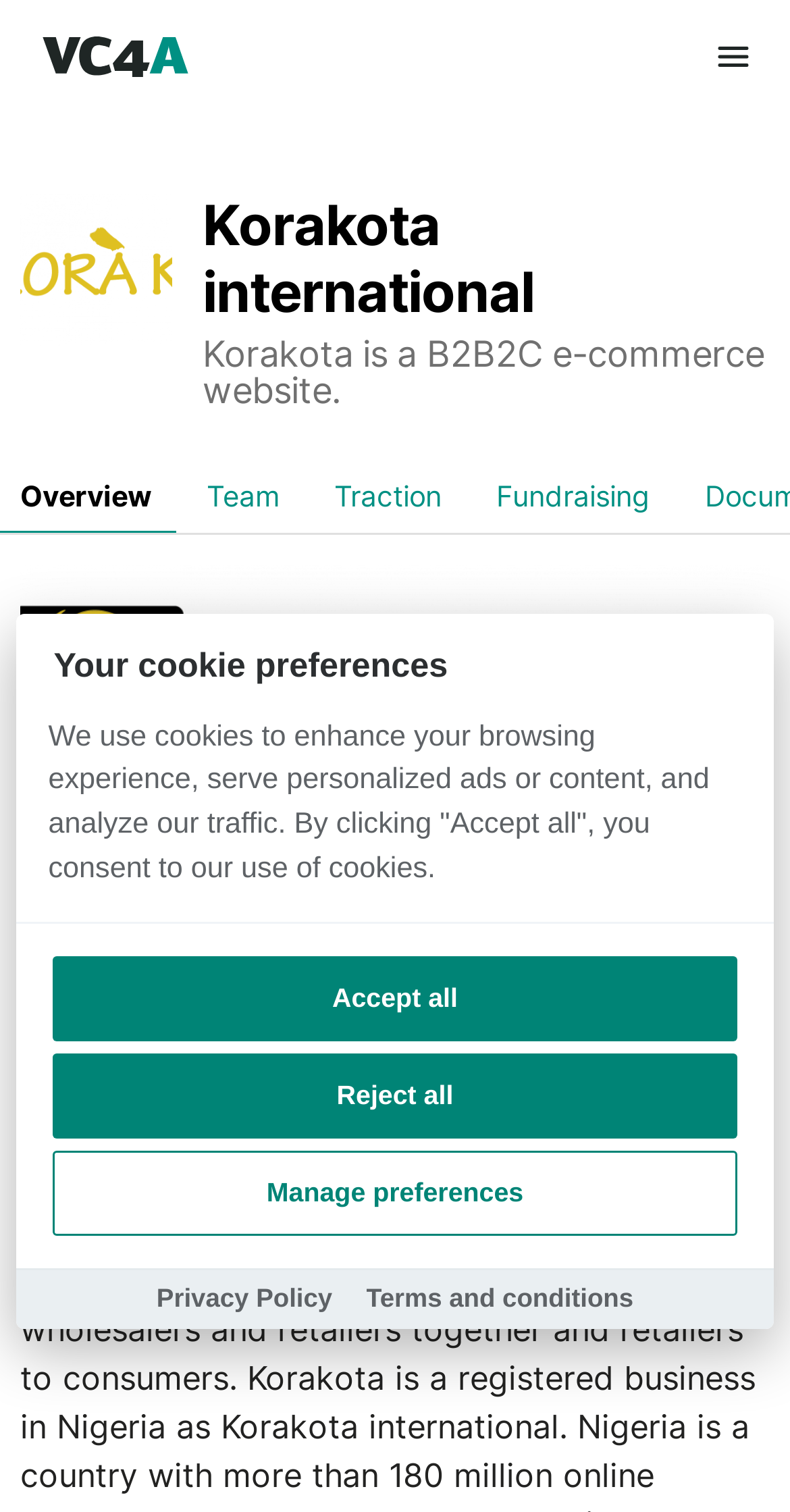Using the description "Terms and conditions", predict the bounding box of the relevant HTML element.

[0.463, 0.848, 0.802, 0.868]